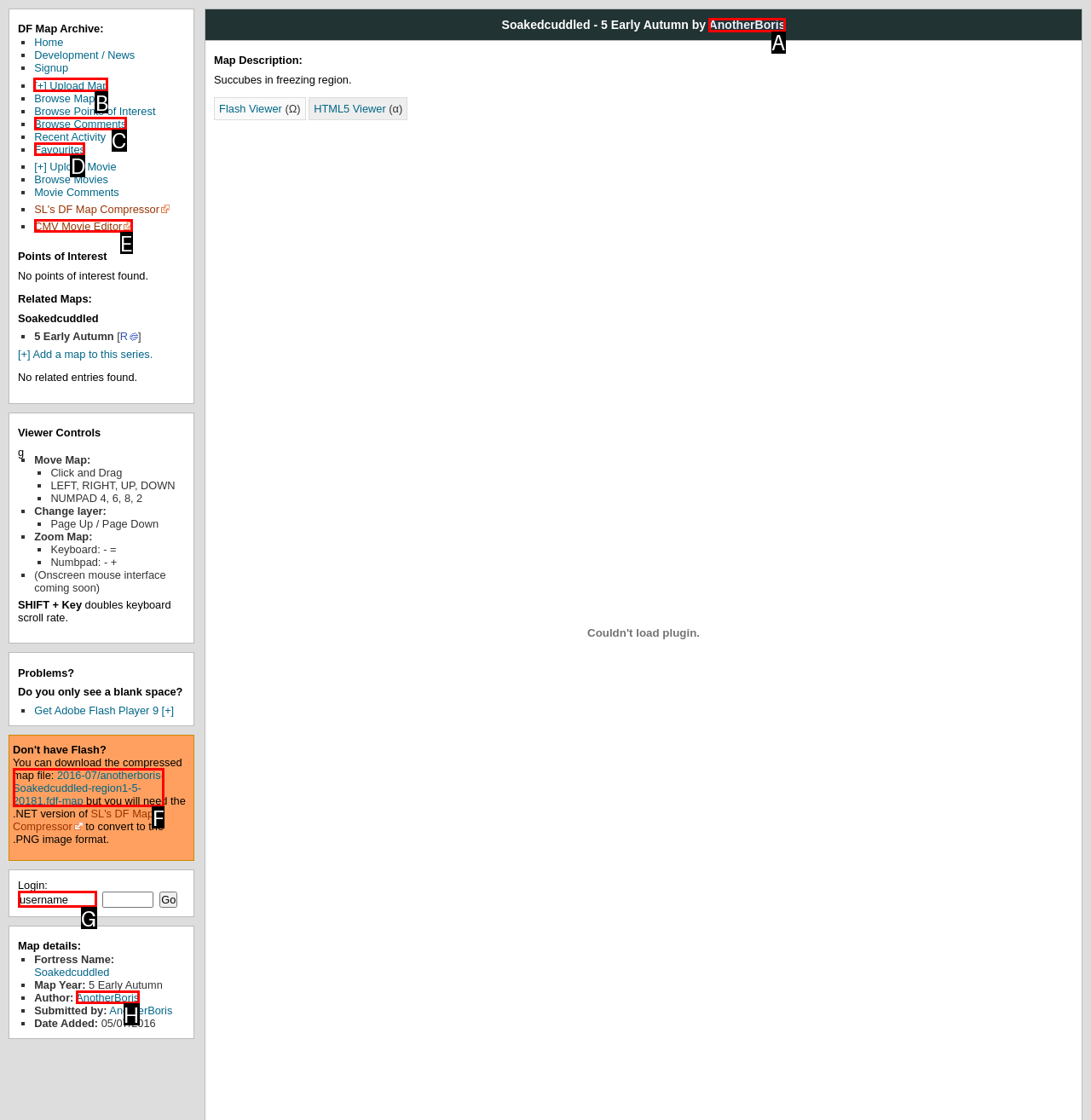Select the appropriate HTML element that needs to be clicked to finish the task: Upload a map
Reply with the letter of the chosen option.

B